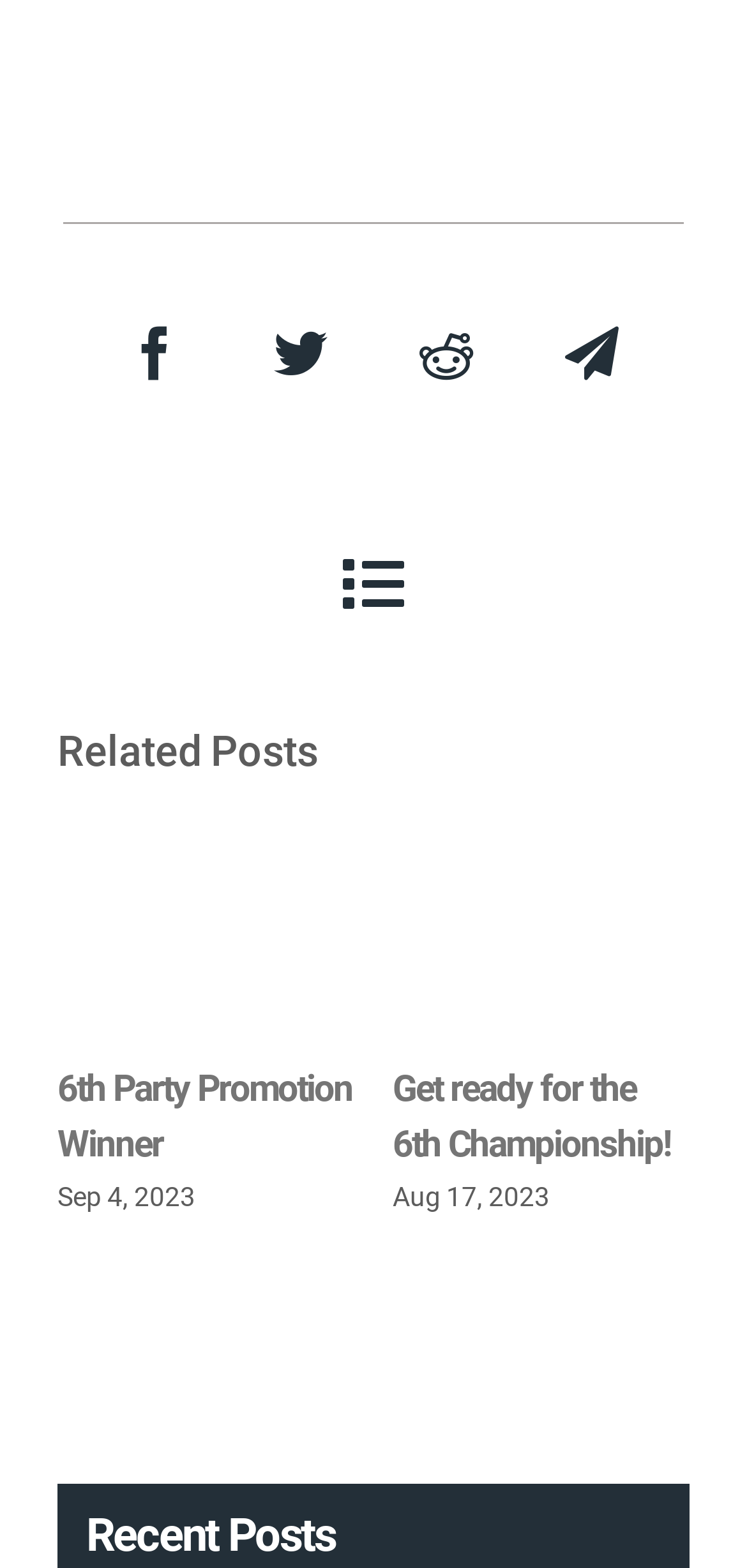Find the bounding box coordinates of the element I should click to carry out the following instruction: "Check 7th Party Promotion Winner".

[0.526, 0.533, 0.923, 0.657]